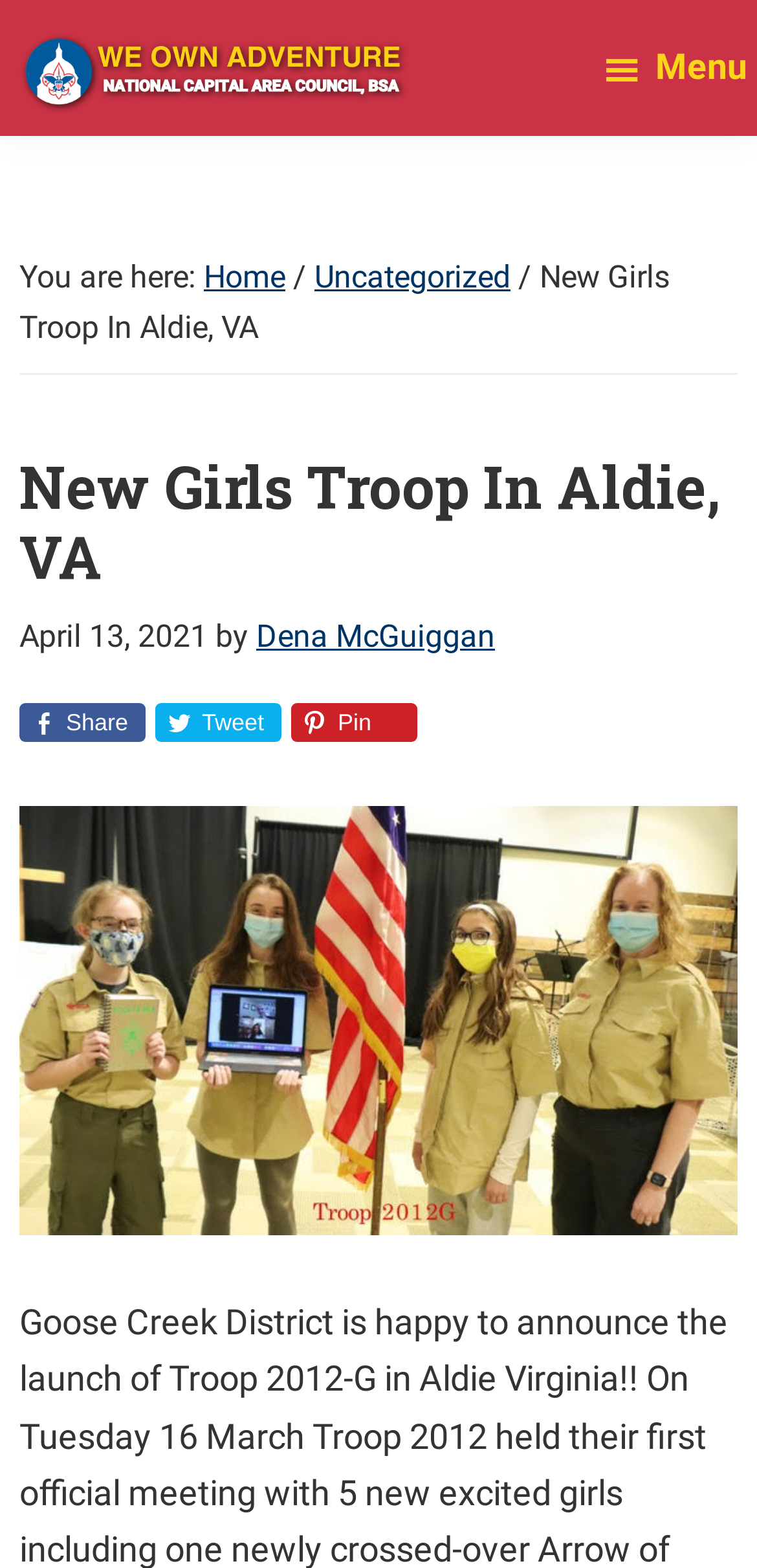Please pinpoint the bounding box coordinates for the region I should click to adhere to this instruction: "Share on Facebook".

[0.026, 0.448, 0.192, 0.473]